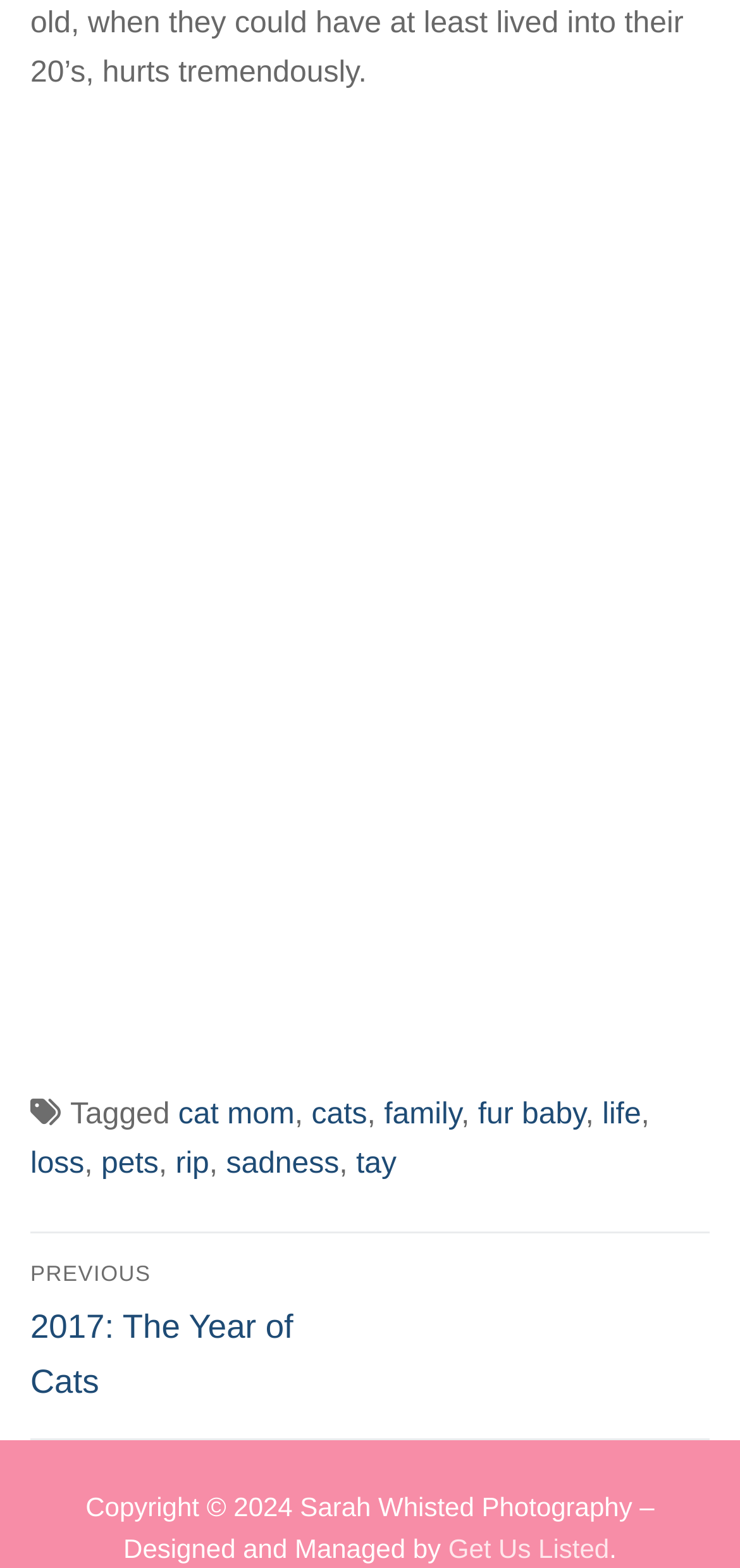Given the description "fur baby", provide the bounding box coordinates of the corresponding UI element.

[0.646, 0.7, 0.791, 0.721]